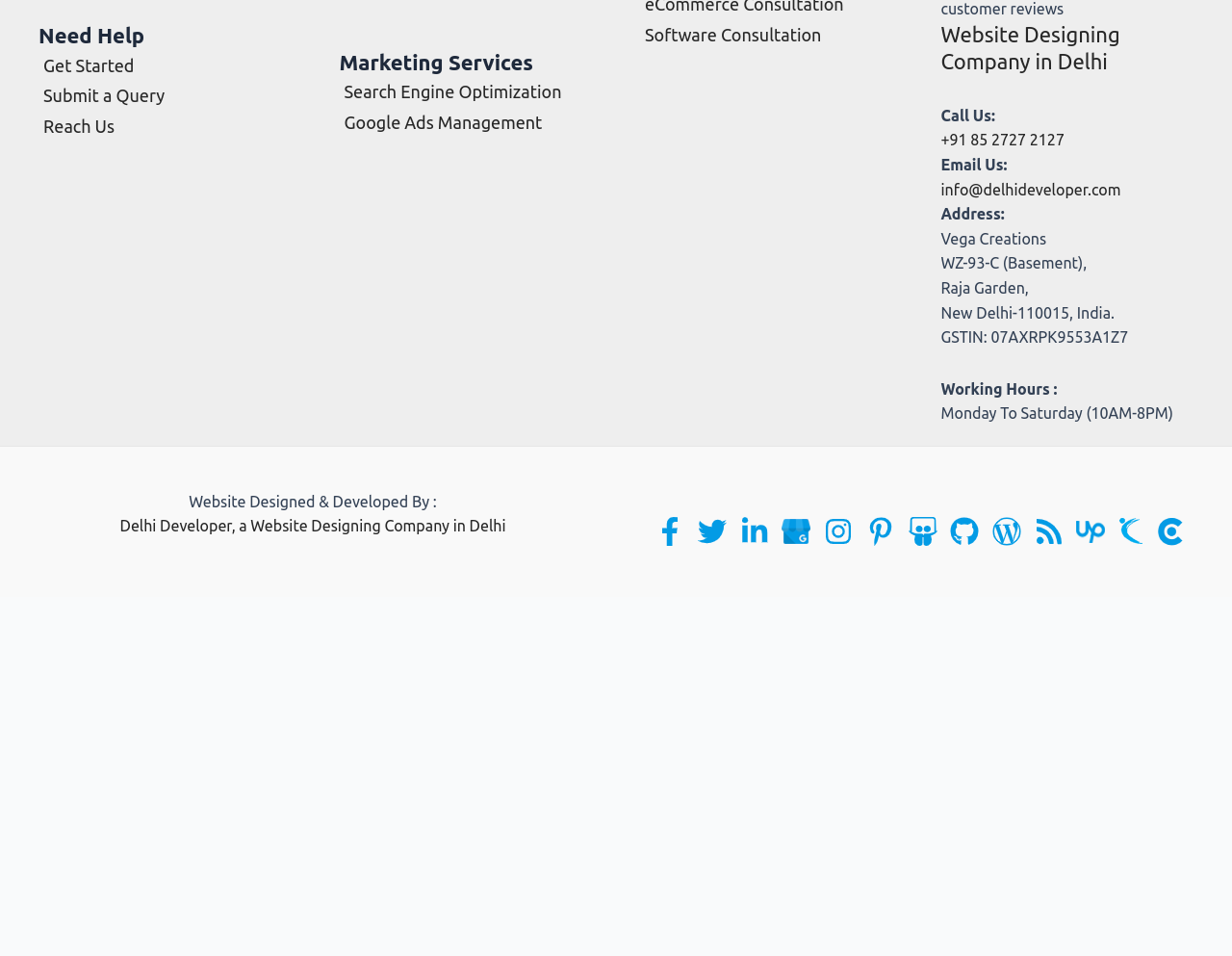Locate the bounding box coordinates of the clickable part needed for the task: "Check working hours".

[0.764, 0.147, 0.858, 0.165]